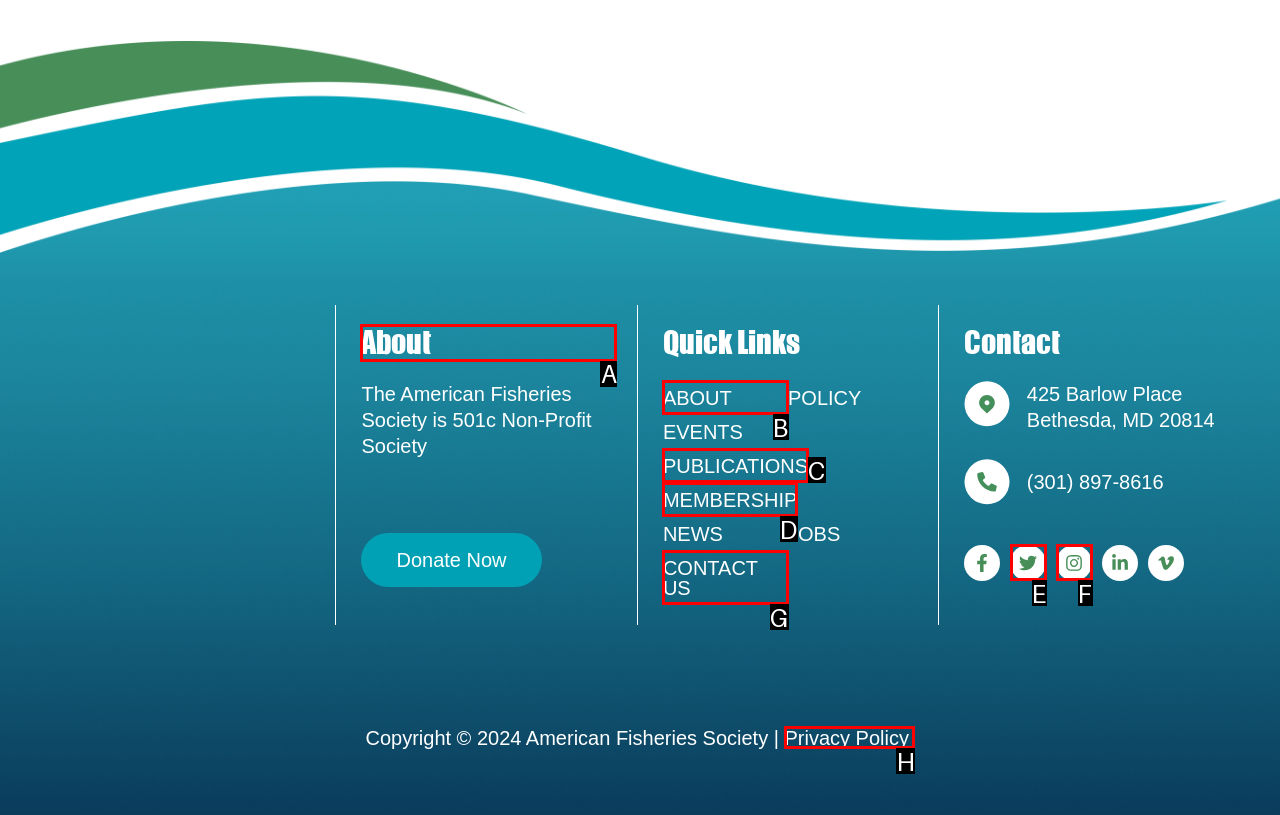Please indicate which HTML element to click in order to fulfill the following task: Visit About page Respond with the letter of the chosen option.

A